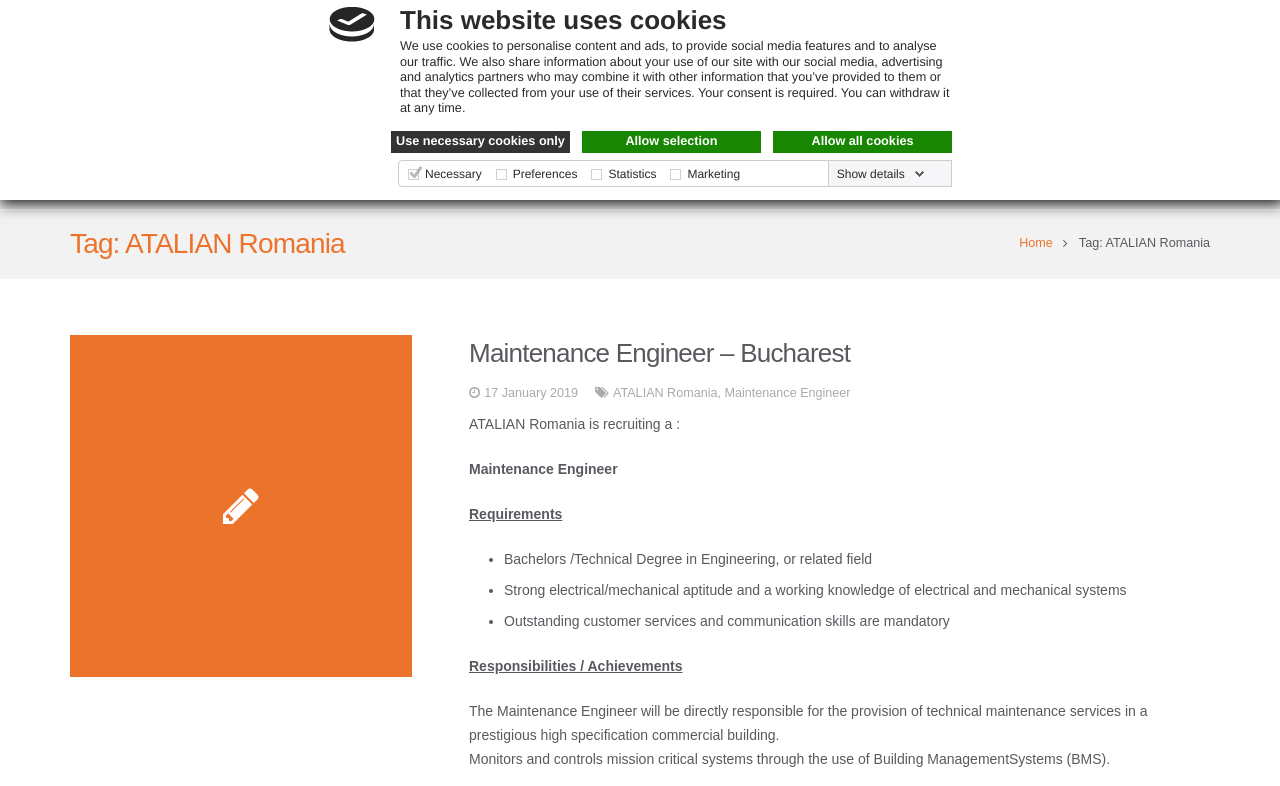Determine the heading of the webpage and extract its text content.

Tag: ATALIAN Romania